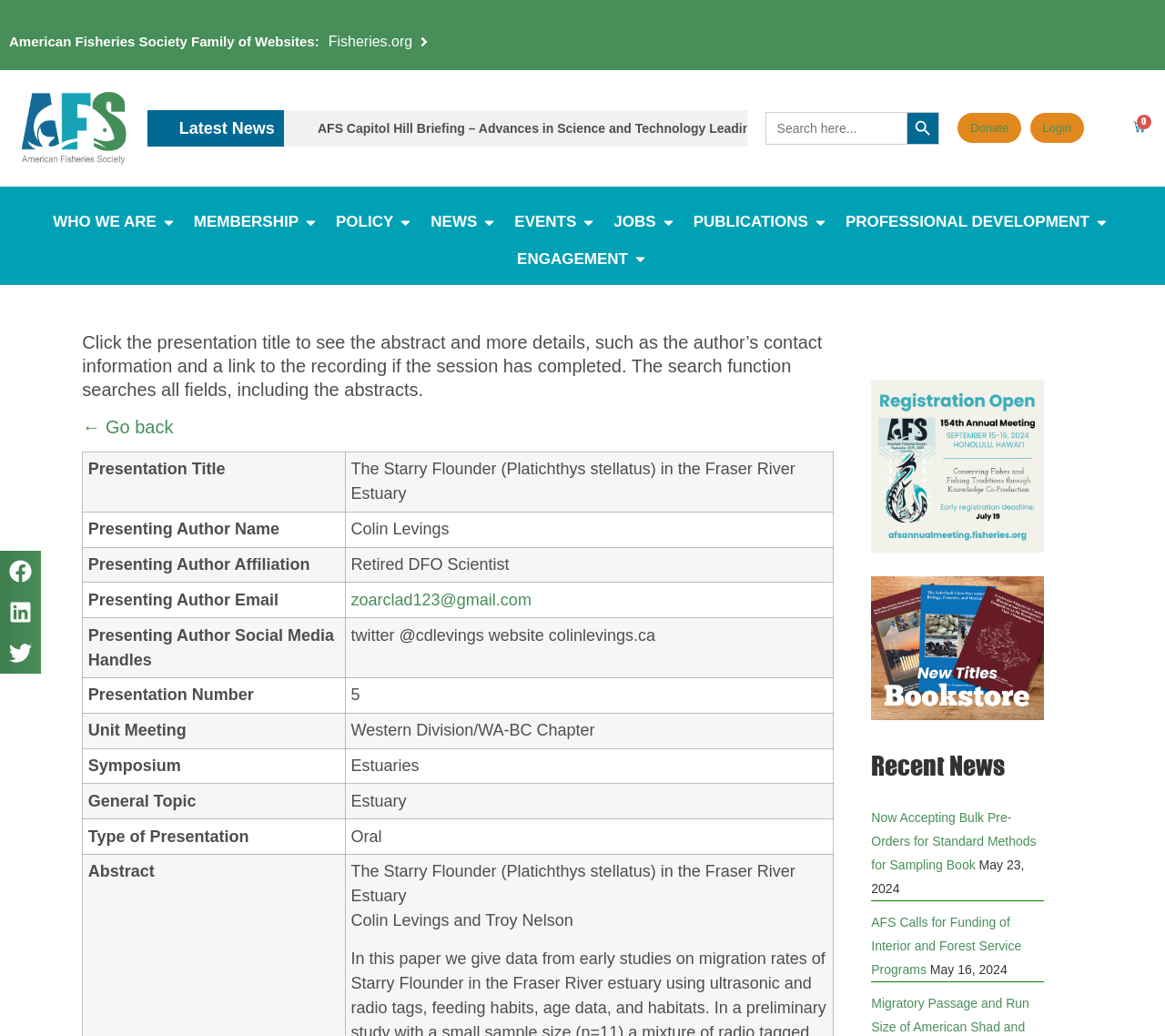Analyze the image and provide a detailed answer to the question: What is the title of the first presentation?

The title of the first presentation can be found in the grid cell under the 'Presentation Title' column, which says 'The Starry Flounder (Platichthys stellatus) in the Fraser River Estuary'.